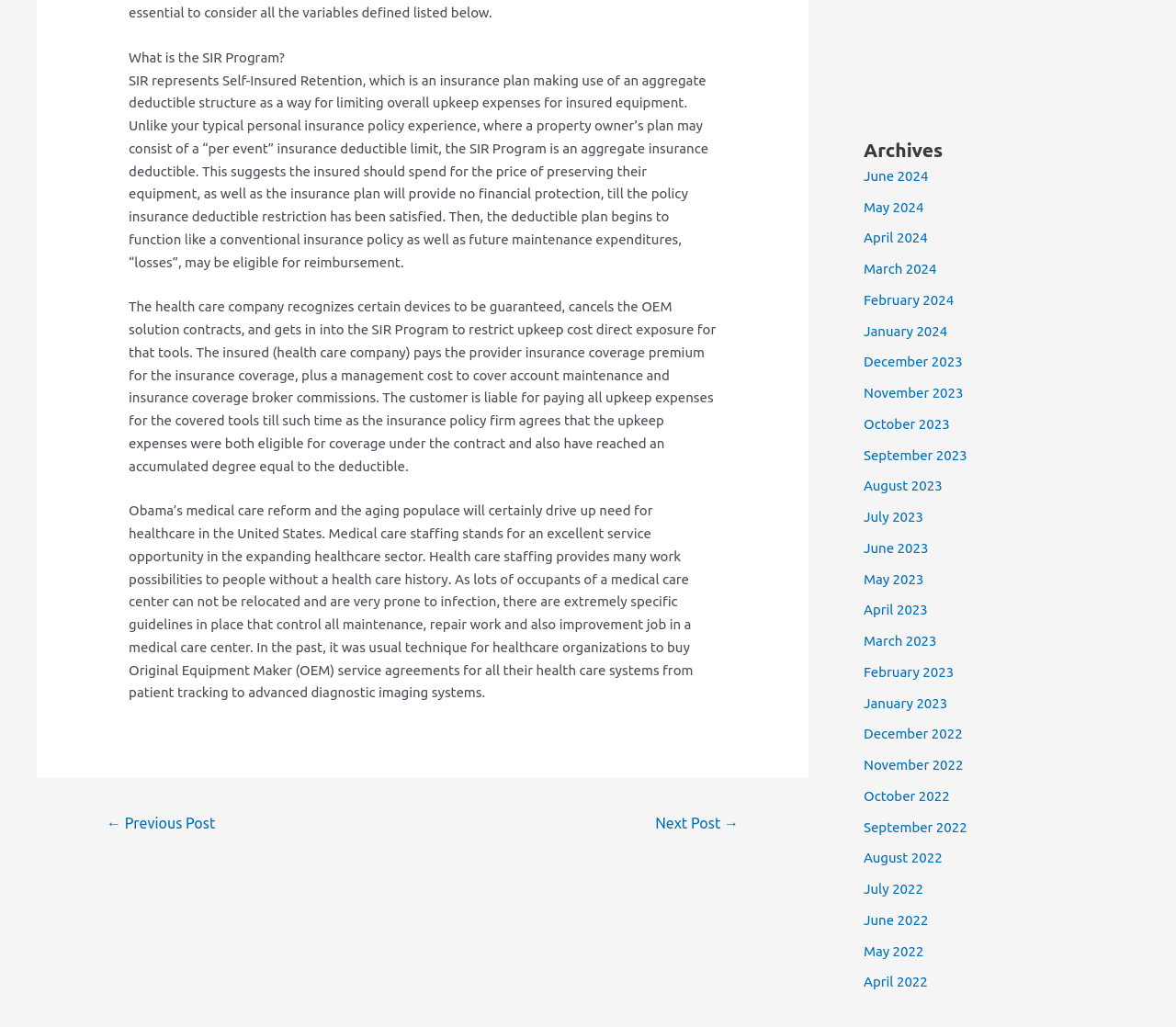How many months are listed in the Archives section?
Refer to the image and provide a thorough answer to the question.

The Archives section lists 24 months, from June 2024 to June 2022, with each month being a separate link.